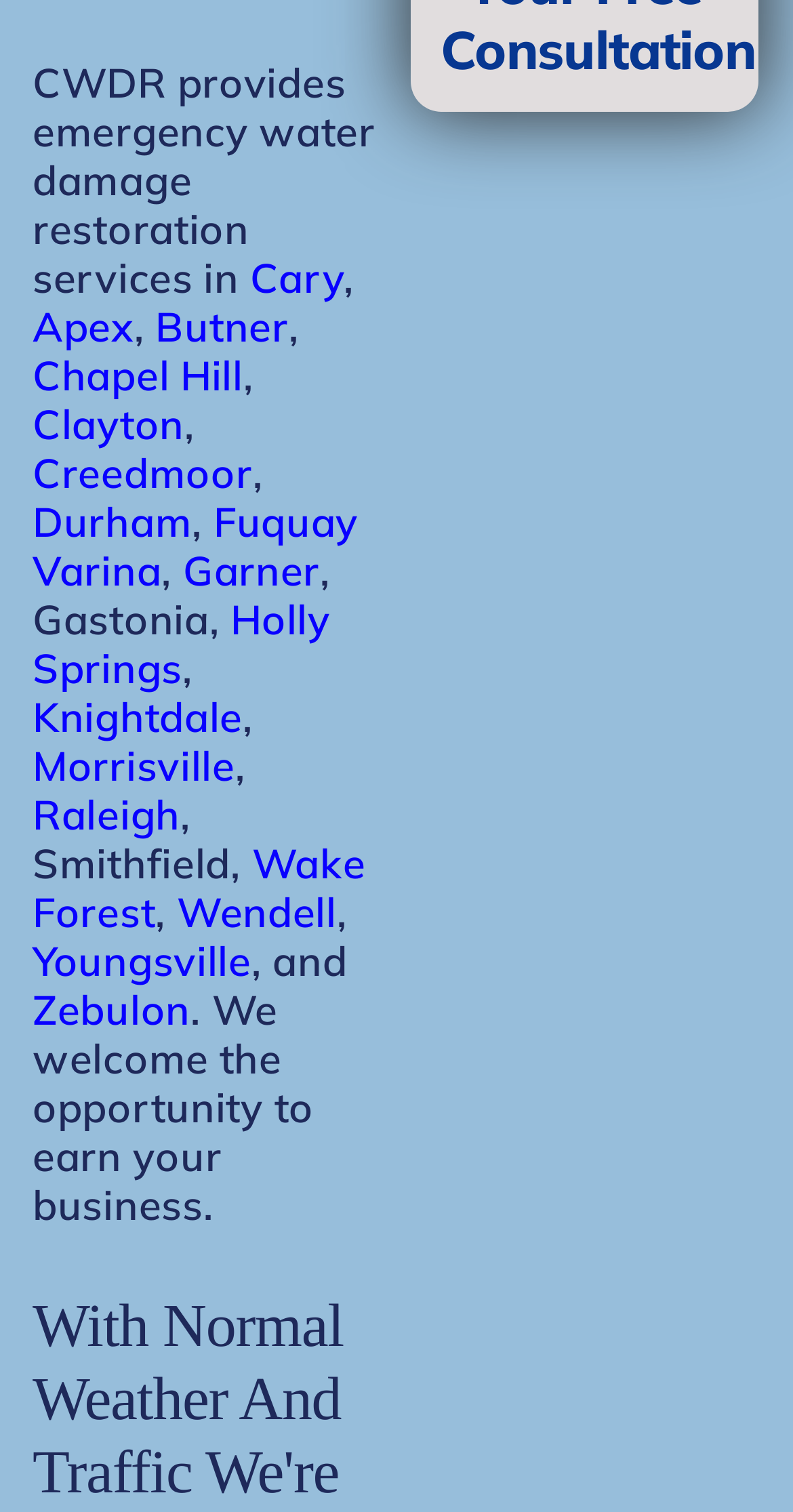Give a one-word or one-phrase response to the question:
In which cities does CWDR operate?

Multiple cities